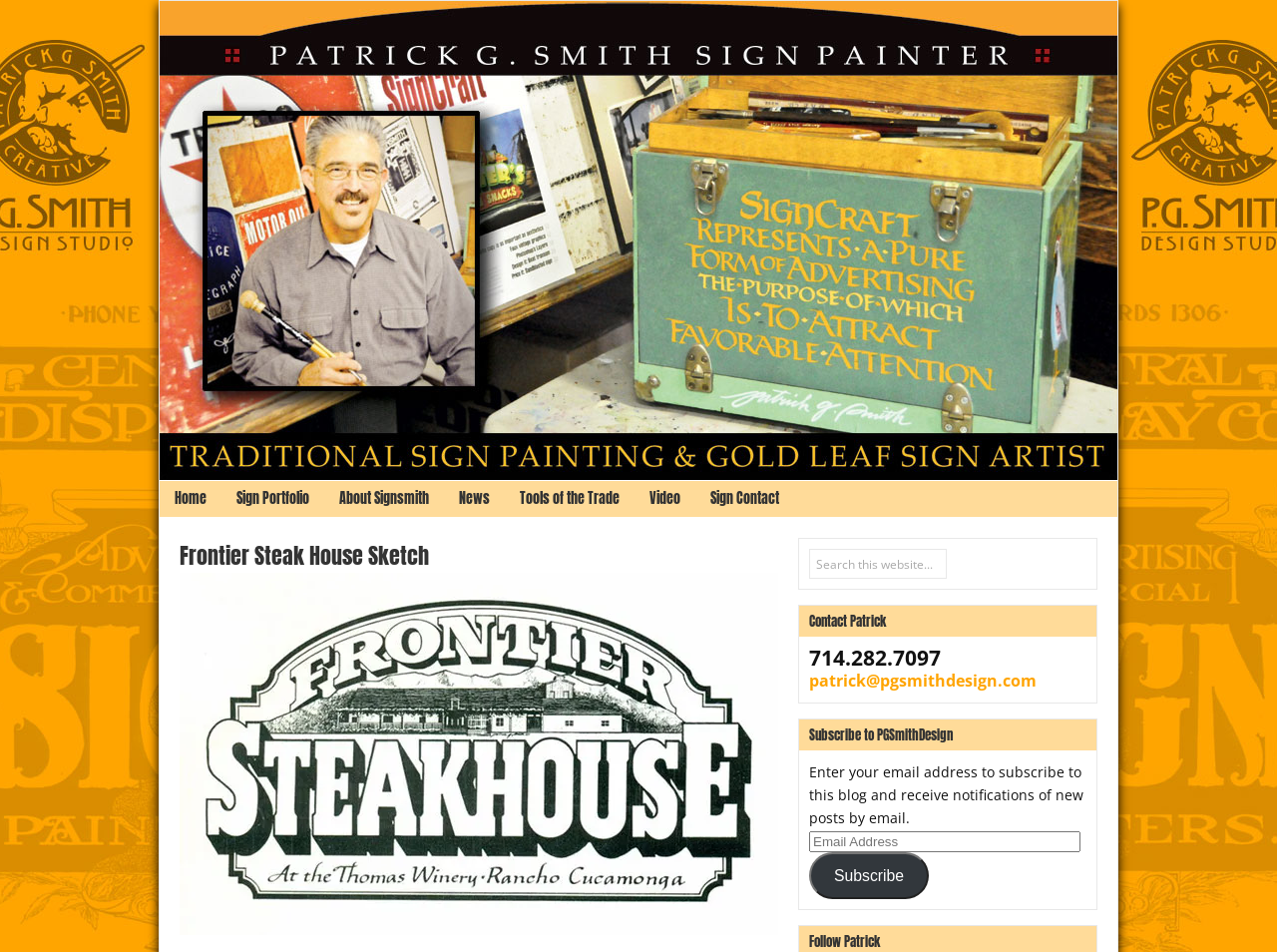Use a single word or phrase to answer the question: 
What is the purpose of the textbox at the bottom of the webpage?

Subscribe to PGSmithDesign